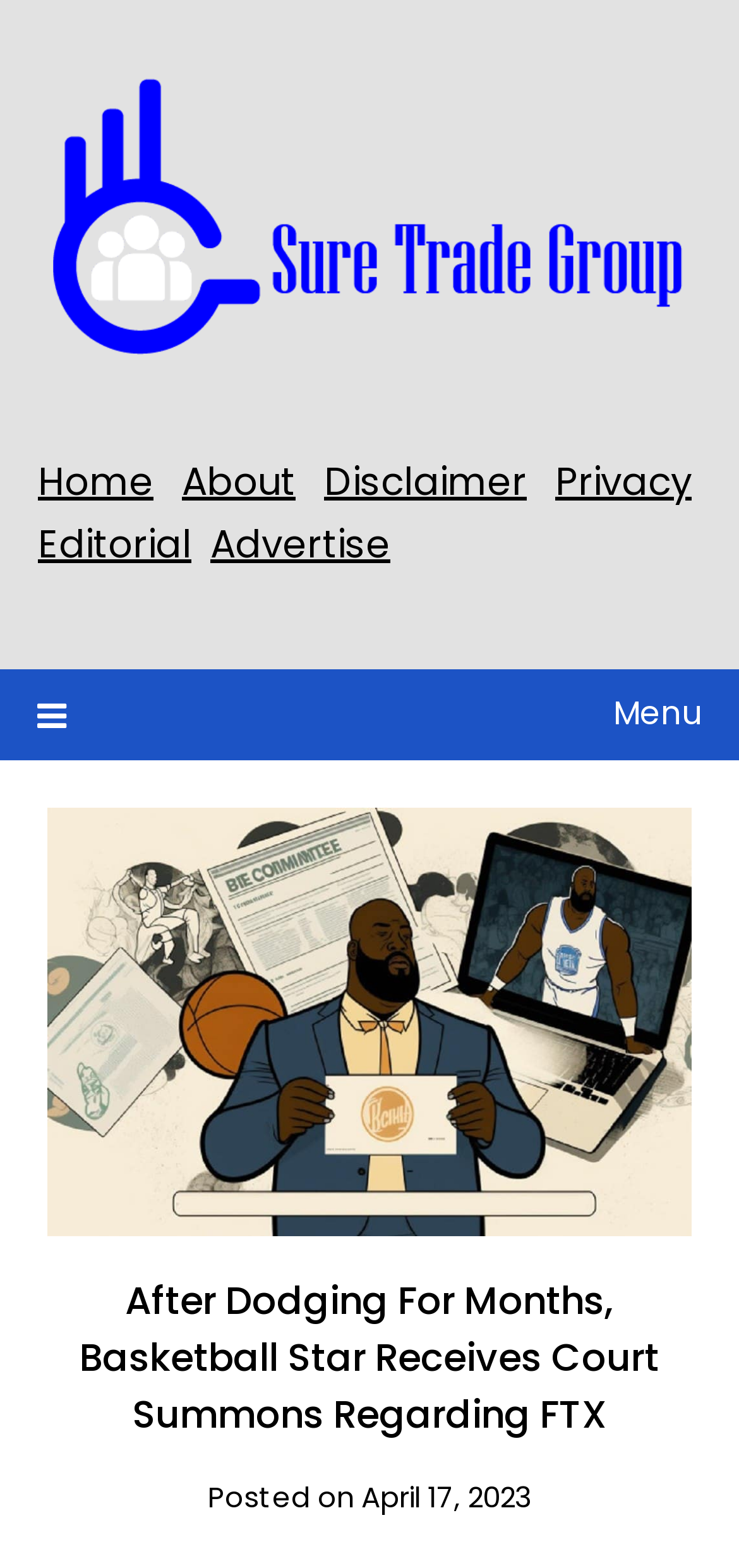Mark the bounding box of the element that matches the following description: "Bone Broth Soup".

None